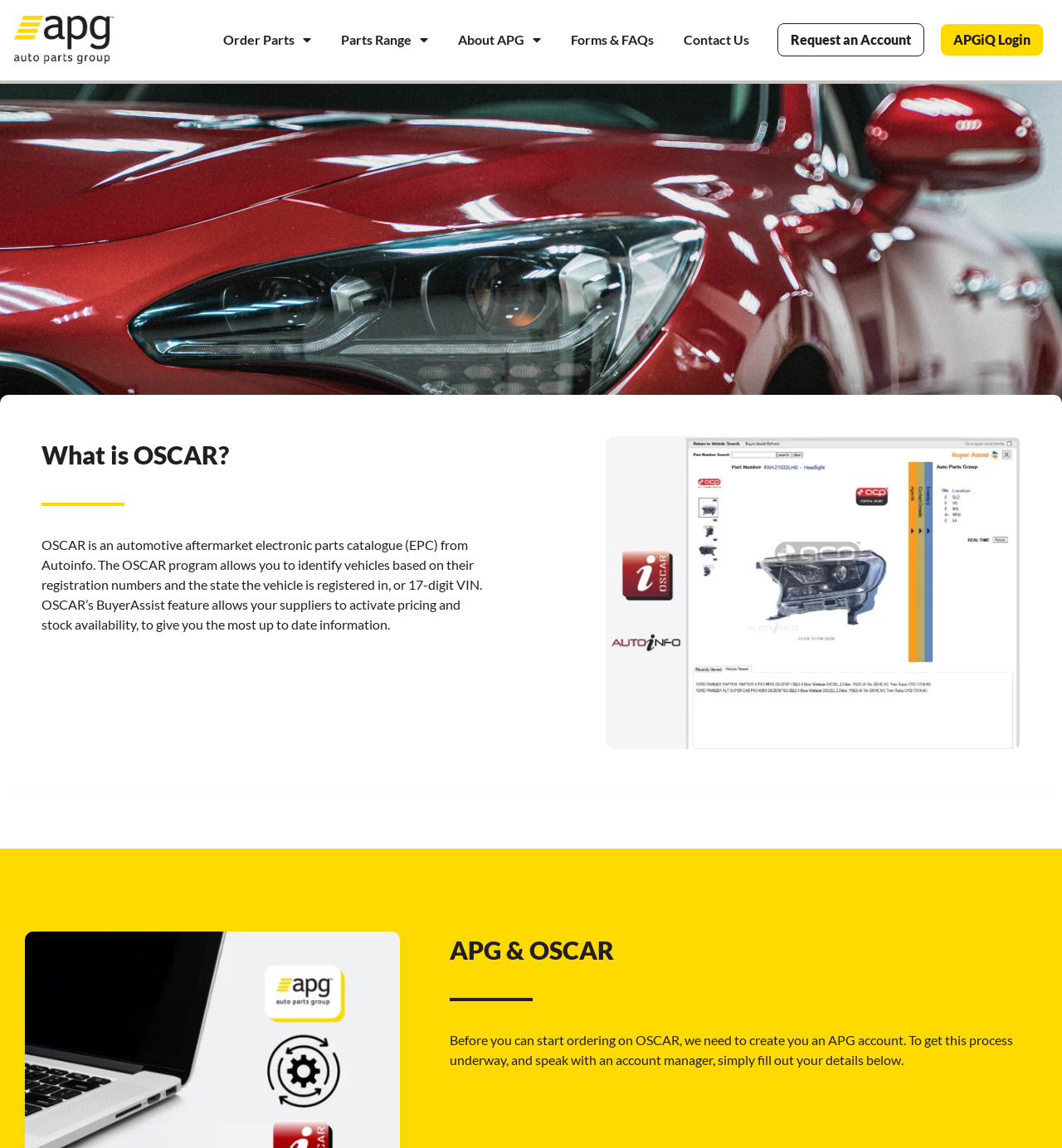Describe every aspect of the webpage comprehensively.

The webpage is about OSCAR, an automotive aftermarket electronic parts catalogue (EPC) from Autoinfo. At the top, there are six links in a row, including "Order Parts", "Parts Range", "About APG", "Forms & FAQs", "Contact Us", and "Request an Account" from left to right. The "Order Parts", "Parts Range", and "About APG" links have dropdown menus. On the right side of the top section, there is a "APGiQ Login" link.

Below the top section, there is a heading "What is OSCAR?" followed by a paragraph of text that explains the OSCAR program, including its features and capabilities. To the right of this text, there is a large image that takes up most of the width of the page.

Further down the page, there is a heading "APG & OSCAR" followed by a paragraph of text that explains the process of creating an APG account to start ordering on OSCAR. This text is located below the image and takes up most of the width of the page.